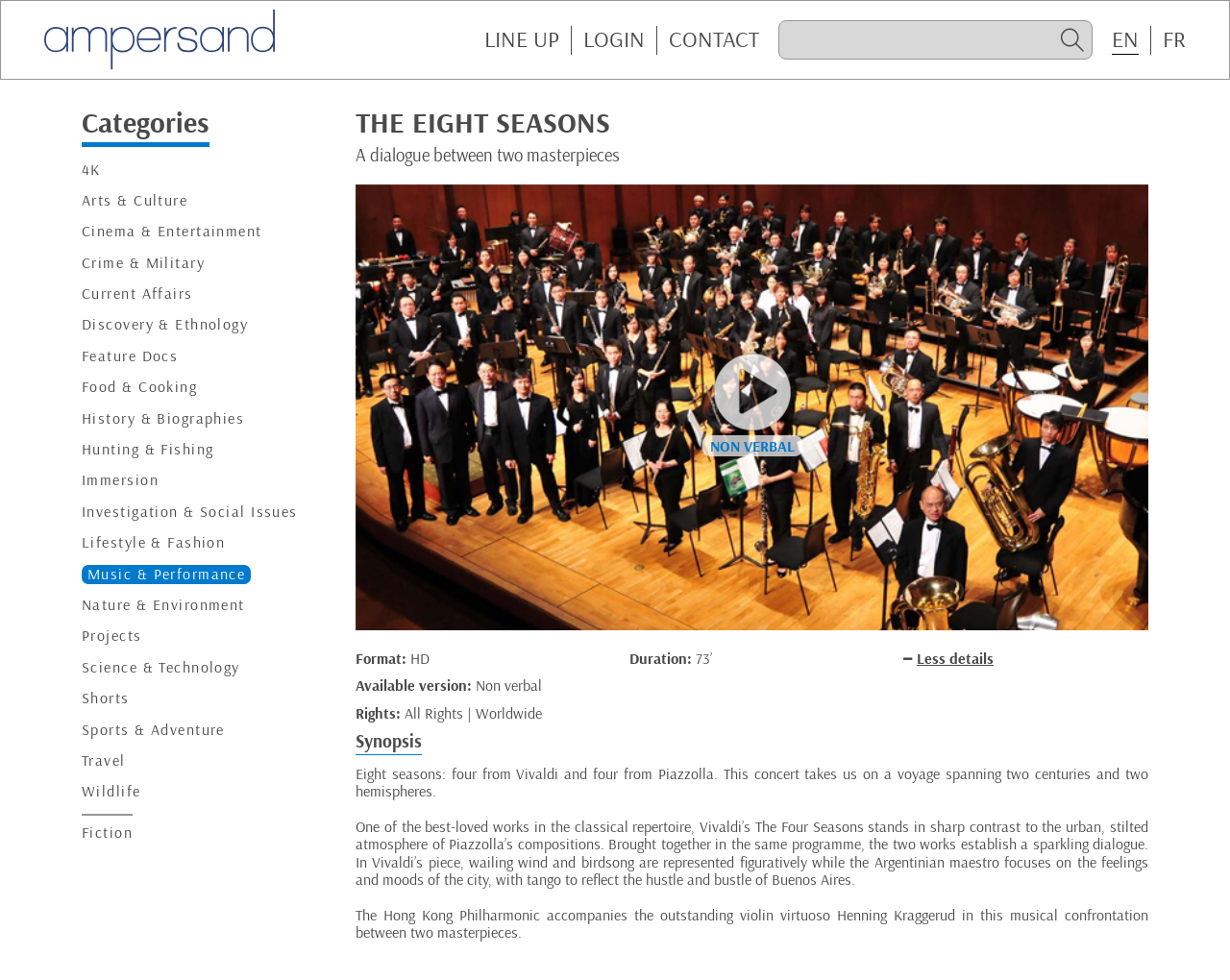Who is the violin virtuoso accompanying the Hong Kong Philharmonic?
Please give a detailed answer to the question using the information shown in the image.

The information about the violin virtuoso can be found in the static text element with the text 'The Hong Kong Philharmonic accompanies the outstanding violin virtuoso Henning Kraggerud...'. This element is located at the bottom of the webpage.